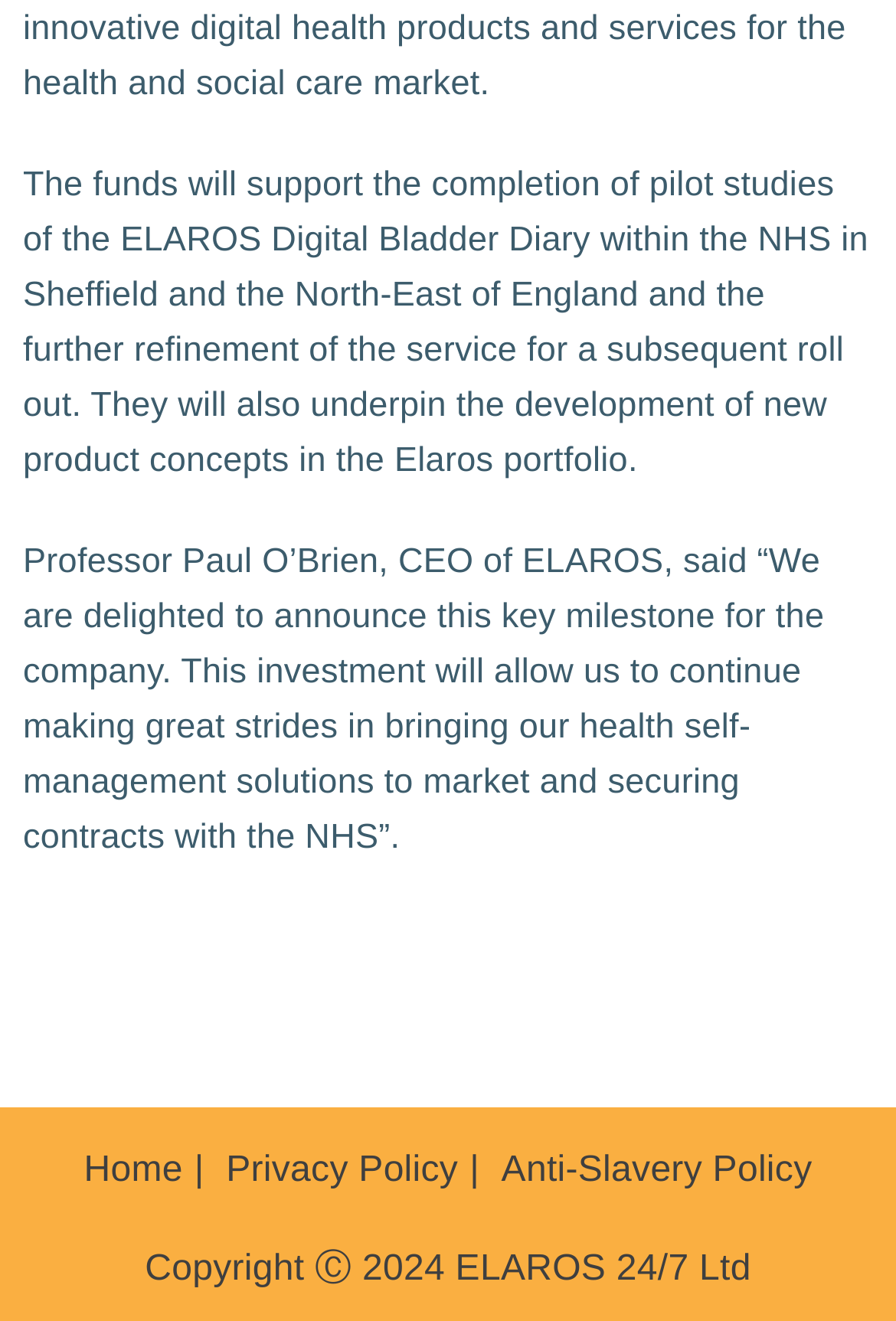Find the bounding box coordinates for the UI element whose description is: "Home". The coordinates should be four float numbers between 0 and 1, in the format [left, top, right, bottom].

[0.094, 0.871, 0.204, 0.901]